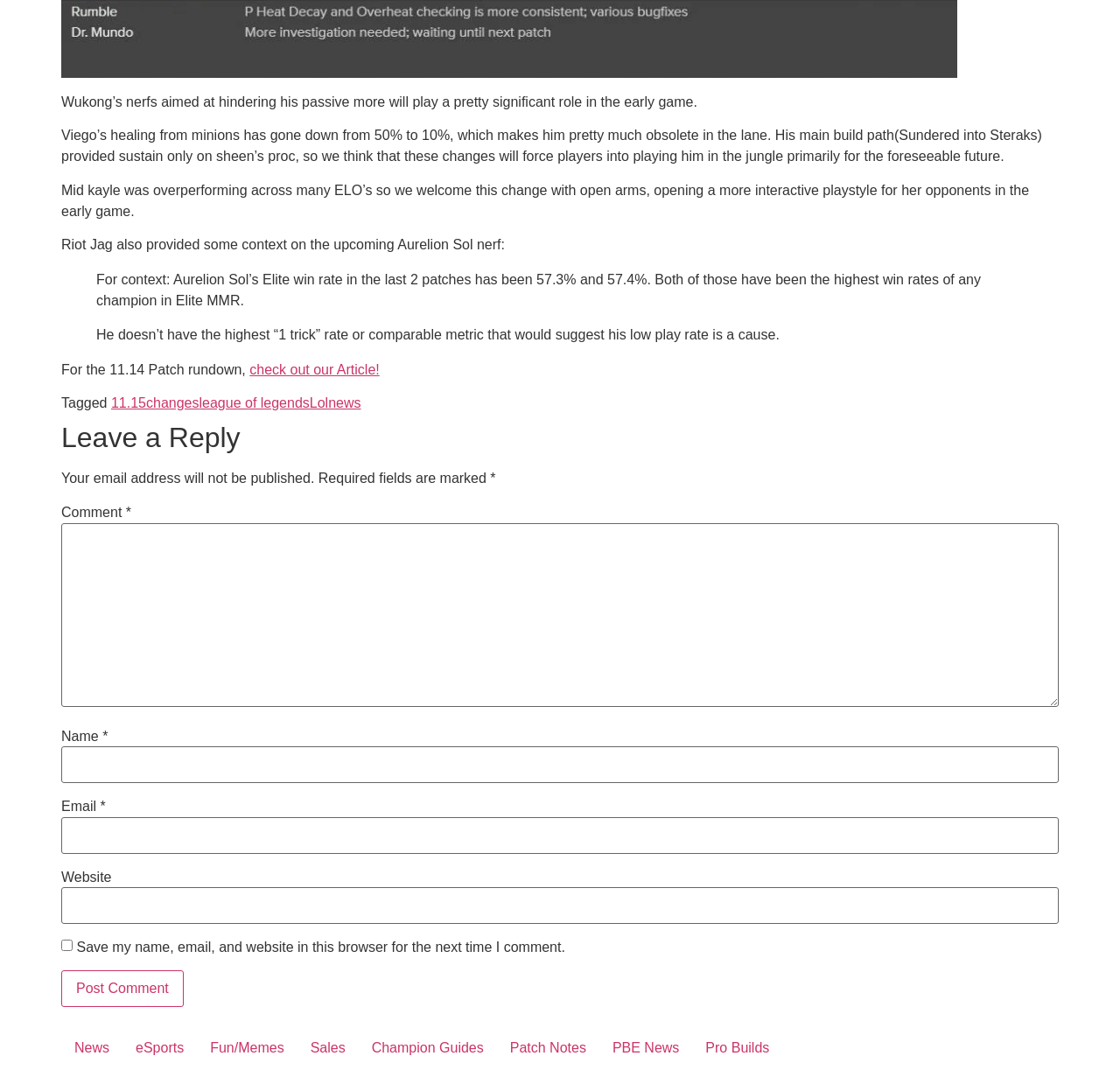Locate the coordinates of the bounding box for the clickable region that fulfills this instruction: "Click the '11.15' link".

[0.099, 0.367, 0.13, 0.381]